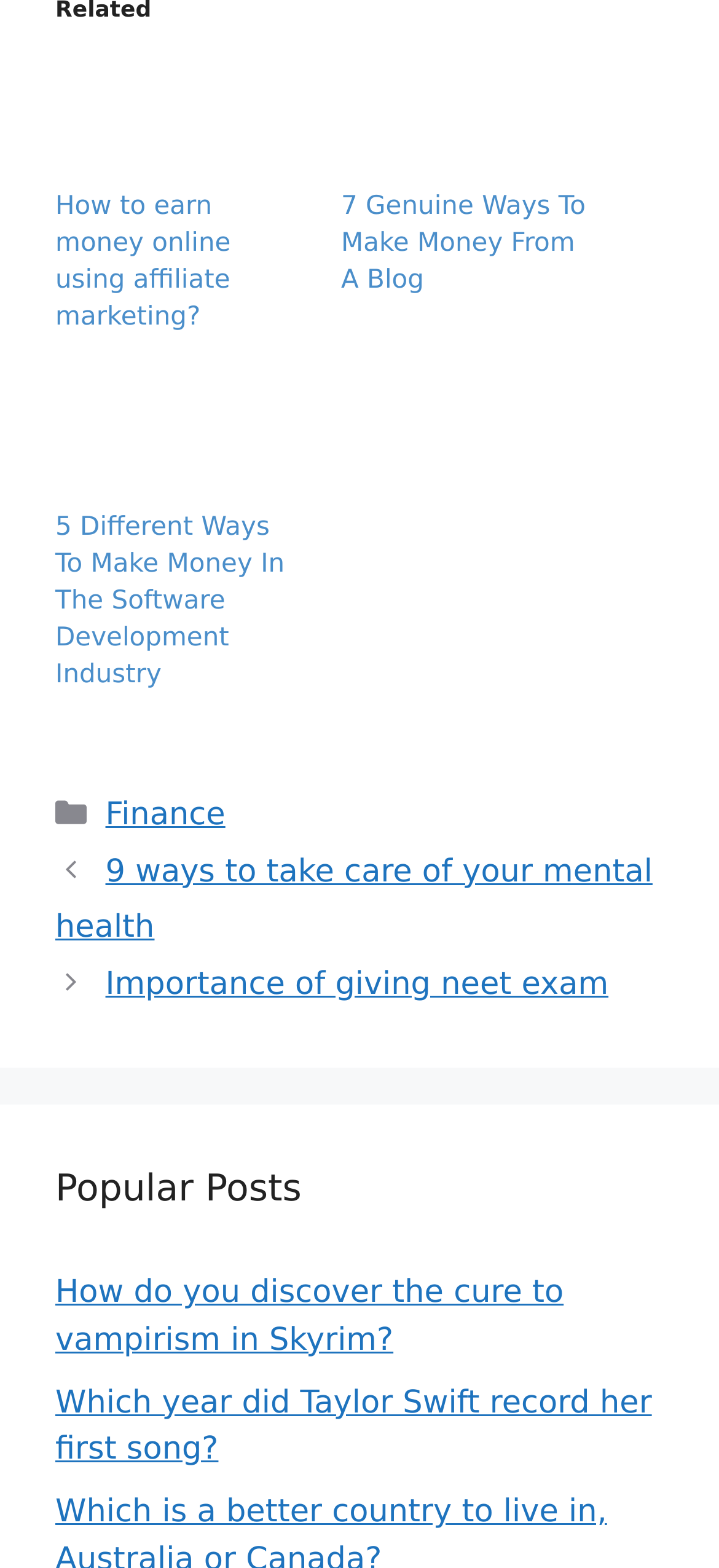Kindly determine the bounding box coordinates of the area that needs to be clicked to fulfill this instruction: "Click on 'How to earn money online using affiliate marketing?'".

[0.077, 0.029, 0.423, 0.12]